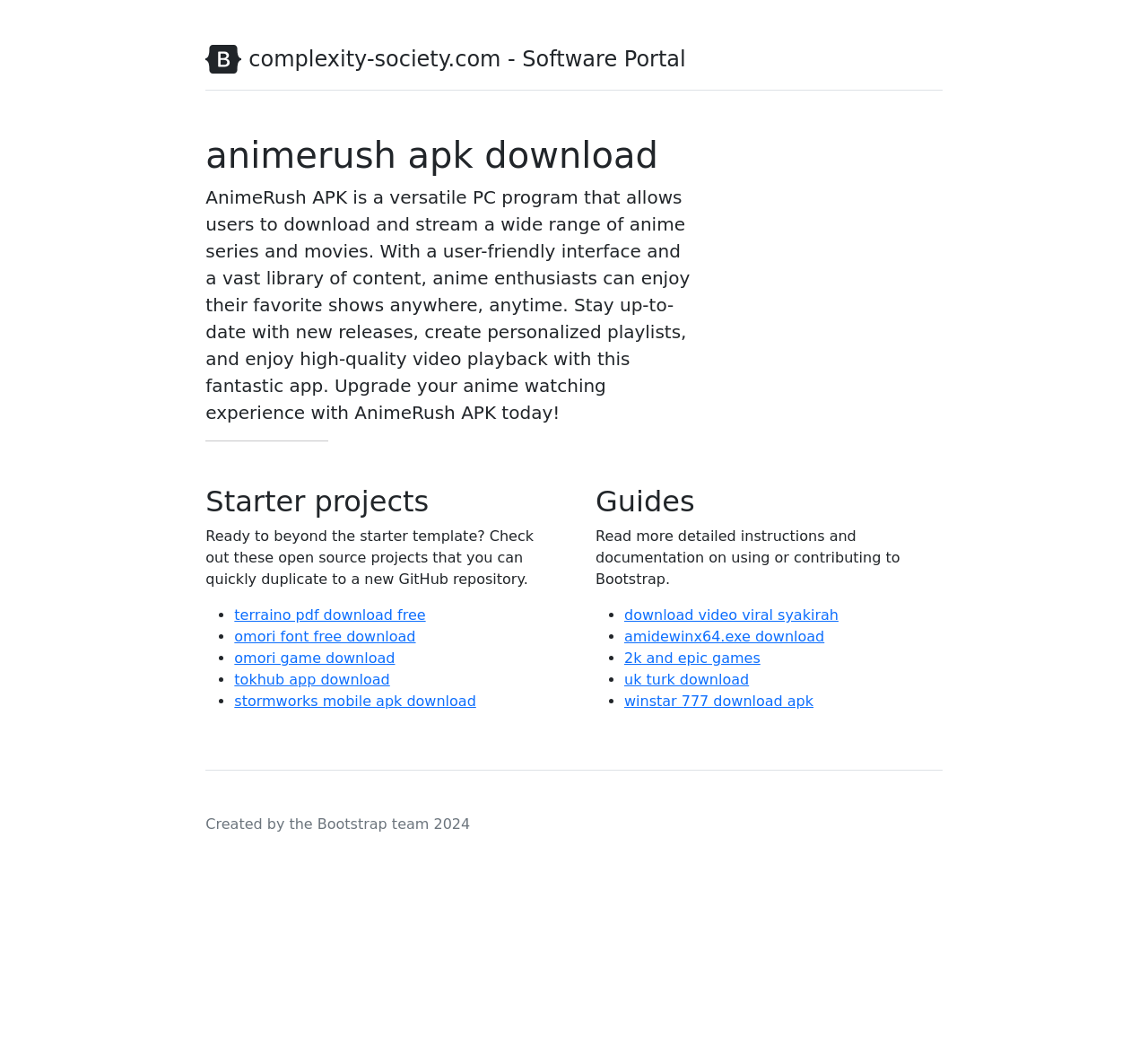Please mark the clickable region by giving the bounding box coordinates needed to complete this instruction: "Read the AnimeRush APK description".

[0.179, 0.175, 0.601, 0.398]